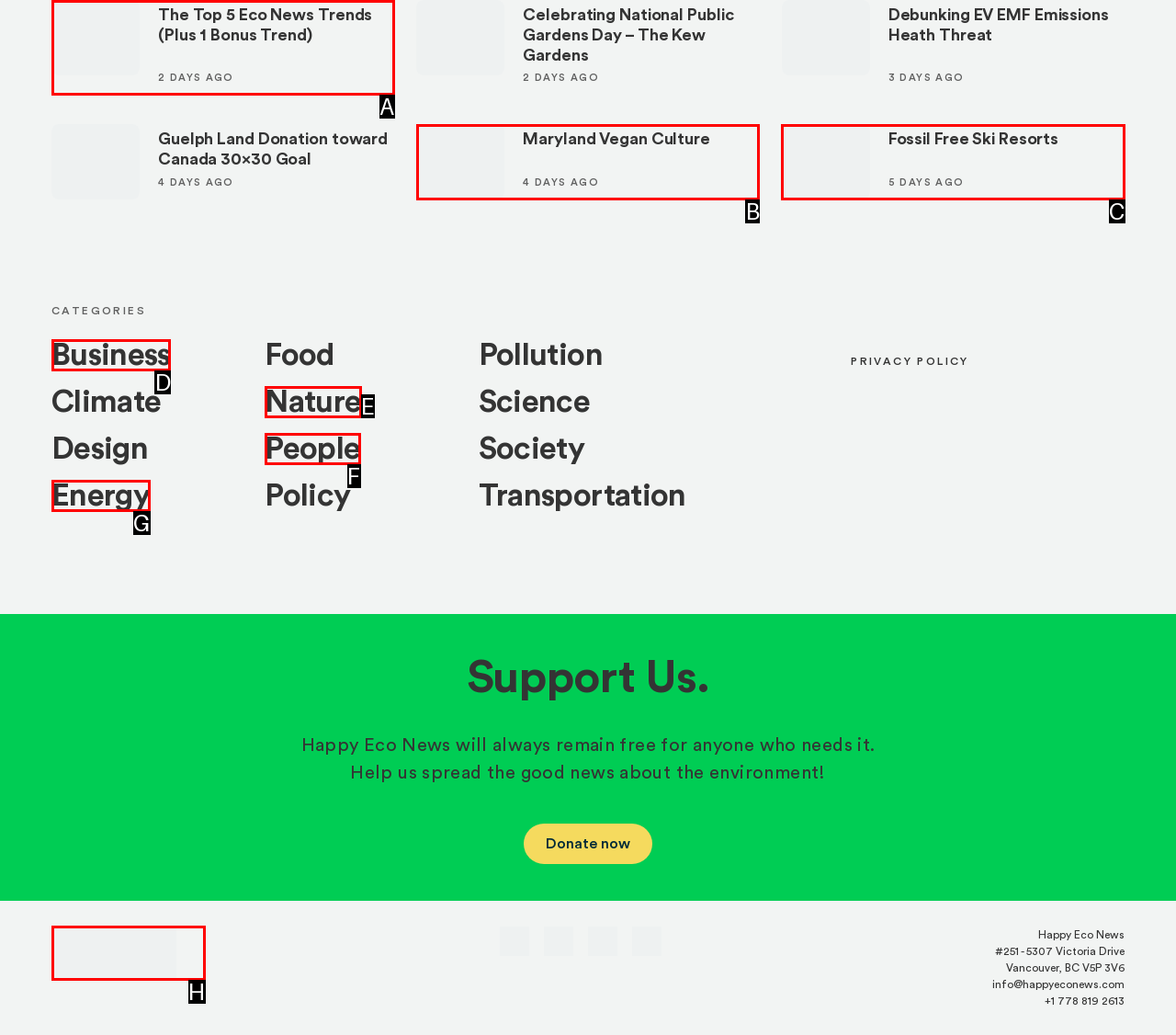Find the HTML element that suits the description: alt="Happy Eco News"
Indicate your answer with the letter of the matching option from the choices provided.

H